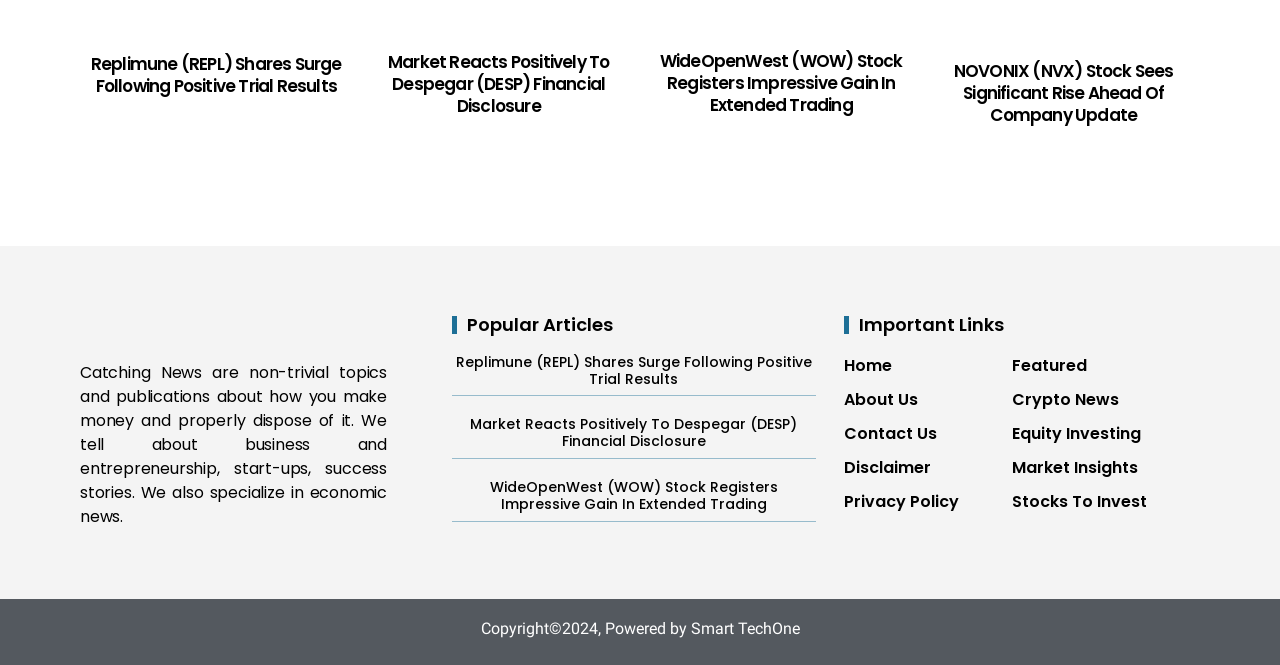What are the categories of news featured on this website?
Refer to the image and provide a concise answer in one word or phrase.

Crypto News, Equity Investing, Market Insights, Stocks To Invest